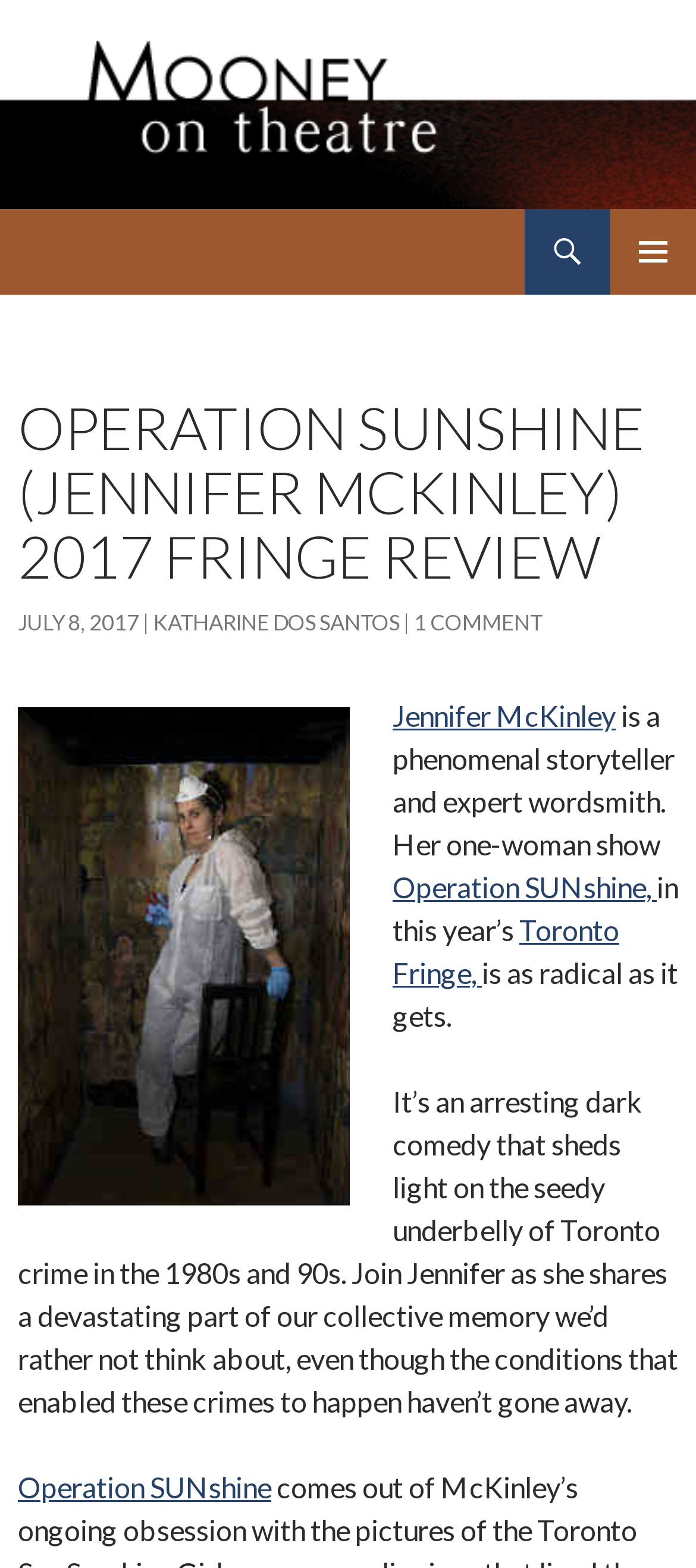How many comments does the review have?
Can you offer a detailed and complete answer to this question?

The answer can be found in the link element '1 COMMENT' which is a sub-element of the HeaderAsNonLandmark element. This link is likely to be the comment count for the review, and '1' is the number of comments.